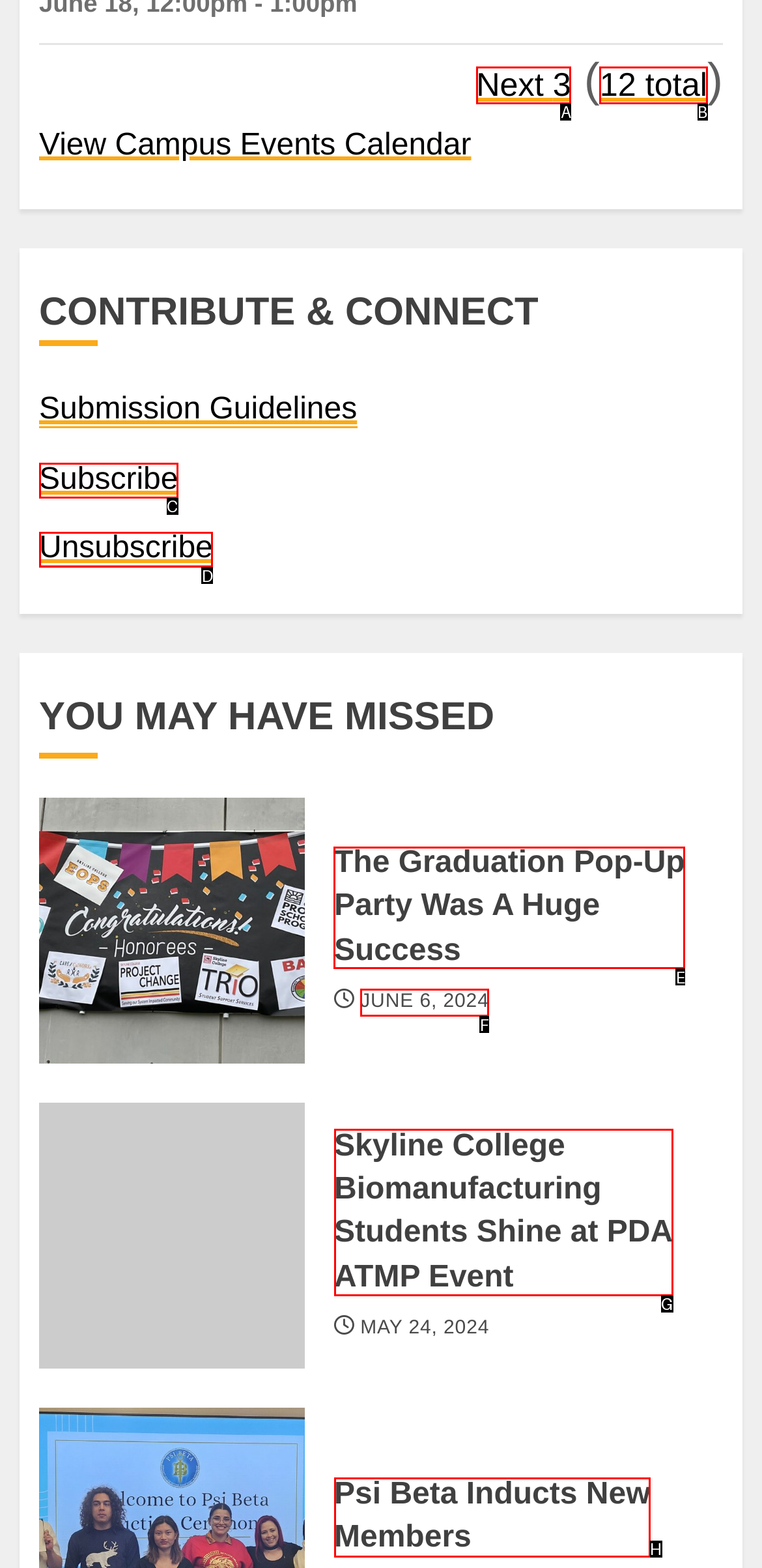Given the task: Read about the Graduation Pop-Up Party, tell me which HTML element to click on.
Answer with the letter of the correct option from the given choices.

E